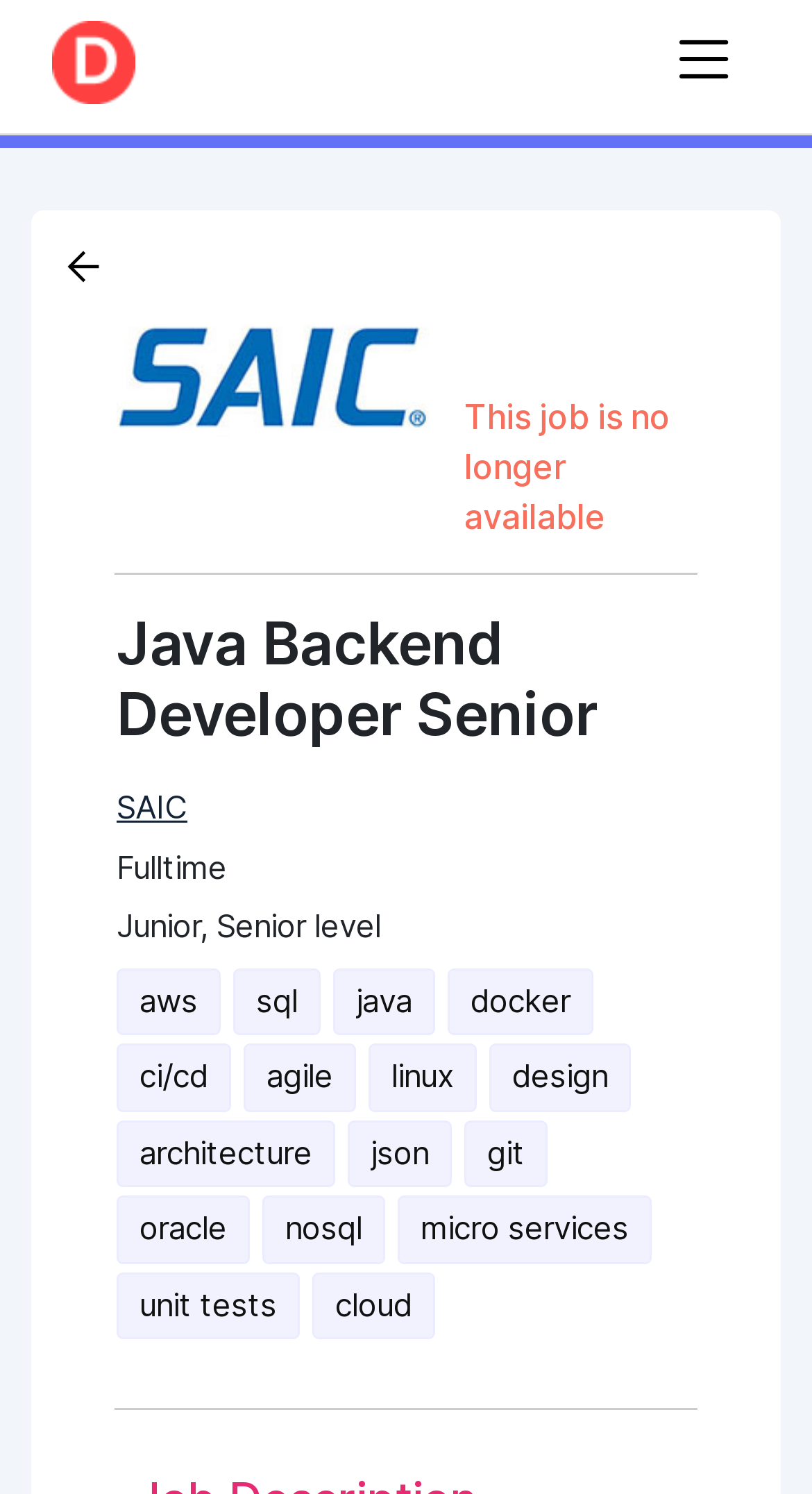What is the type of job mentioned on the webpage?
Provide a one-word or short-phrase answer based on the image.

Fulltime